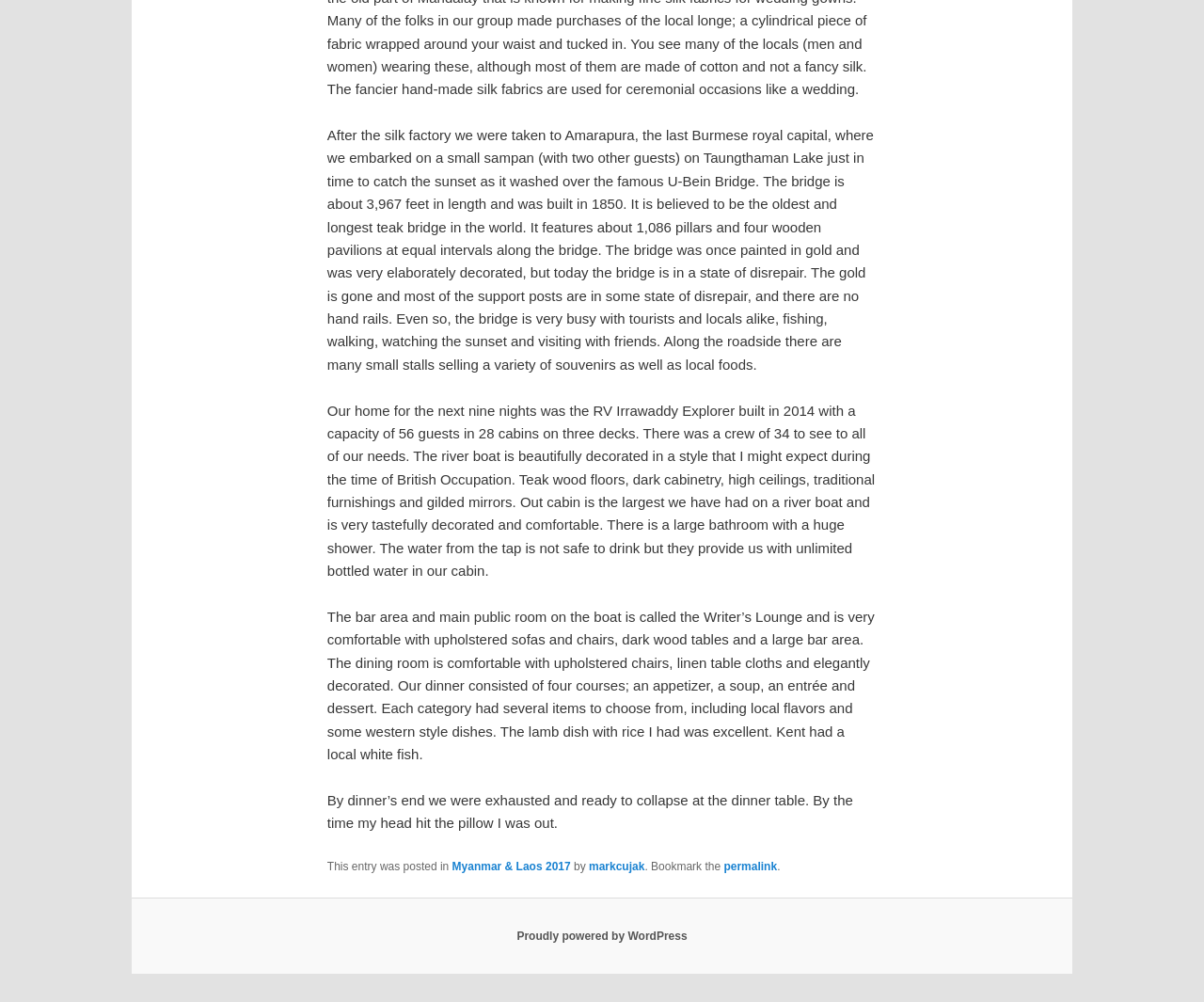Determine the bounding box coordinates of the UI element described below. Use the format (top-left x, top-left y, bottom-right x, bottom-right y) with floating point numbers between 0 and 1: Myanmar & Laos 2017

[0.375, 0.858, 0.474, 0.871]